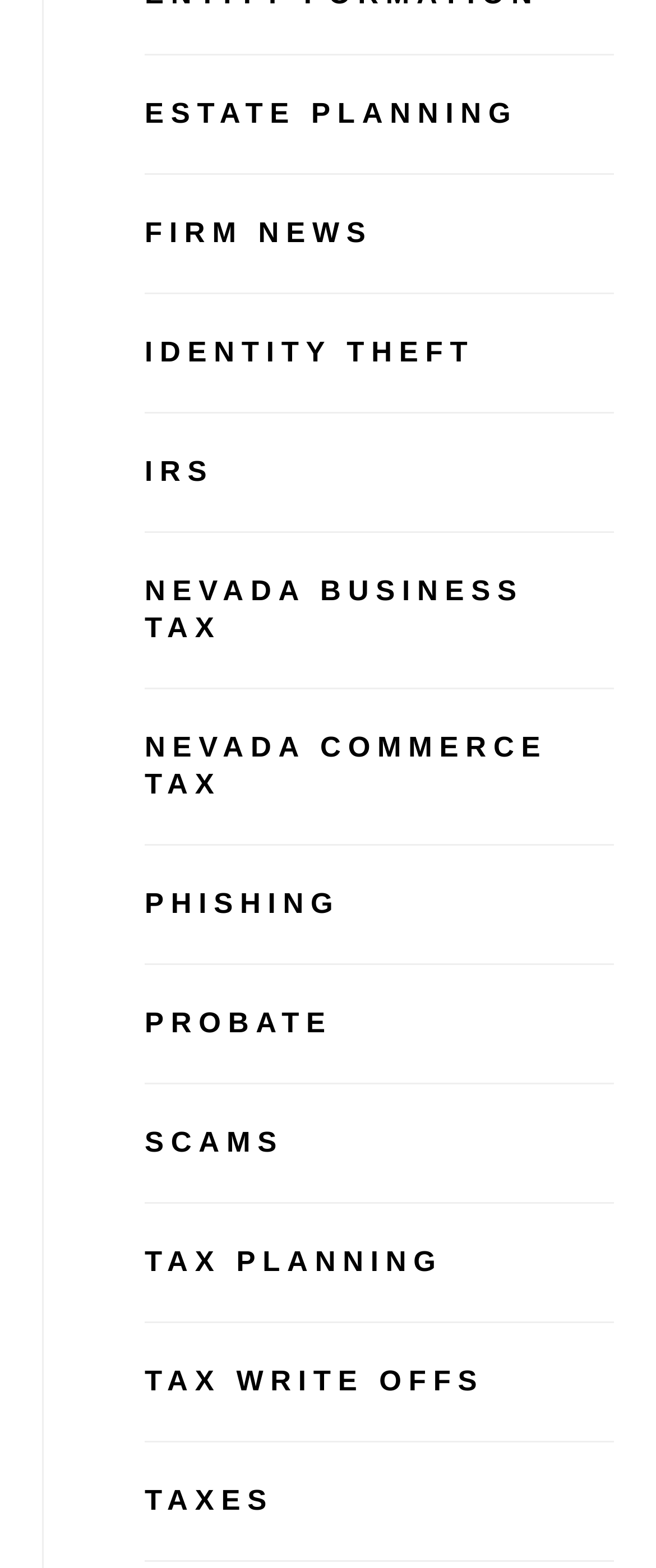Look at the image and write a detailed answer to the question: 
Are there any links related to Nevada on this webpage?

I searched for links related to Nevada and found that there are two links, 'NEVADA BUSINESS TAX' and 'NEVADA COMMERCE TAX', which suggests that the webpage provides information or resources related to Nevada business and commerce tax.